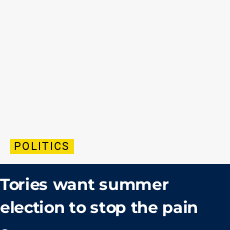Compose an extensive description of the image.

The image features a headline that reads "Tories want summer election to stop the pain," accompanied by a prominently displayed label indicating "POLITICS." This suggests a focus on an urgent political topic, likely discussing the current challenges faced by the Tory party and their strategic considerations regarding an upcoming election. The layout emphasizes the political nature of the content, capturing the attention of readers interested in current events and political discourse.